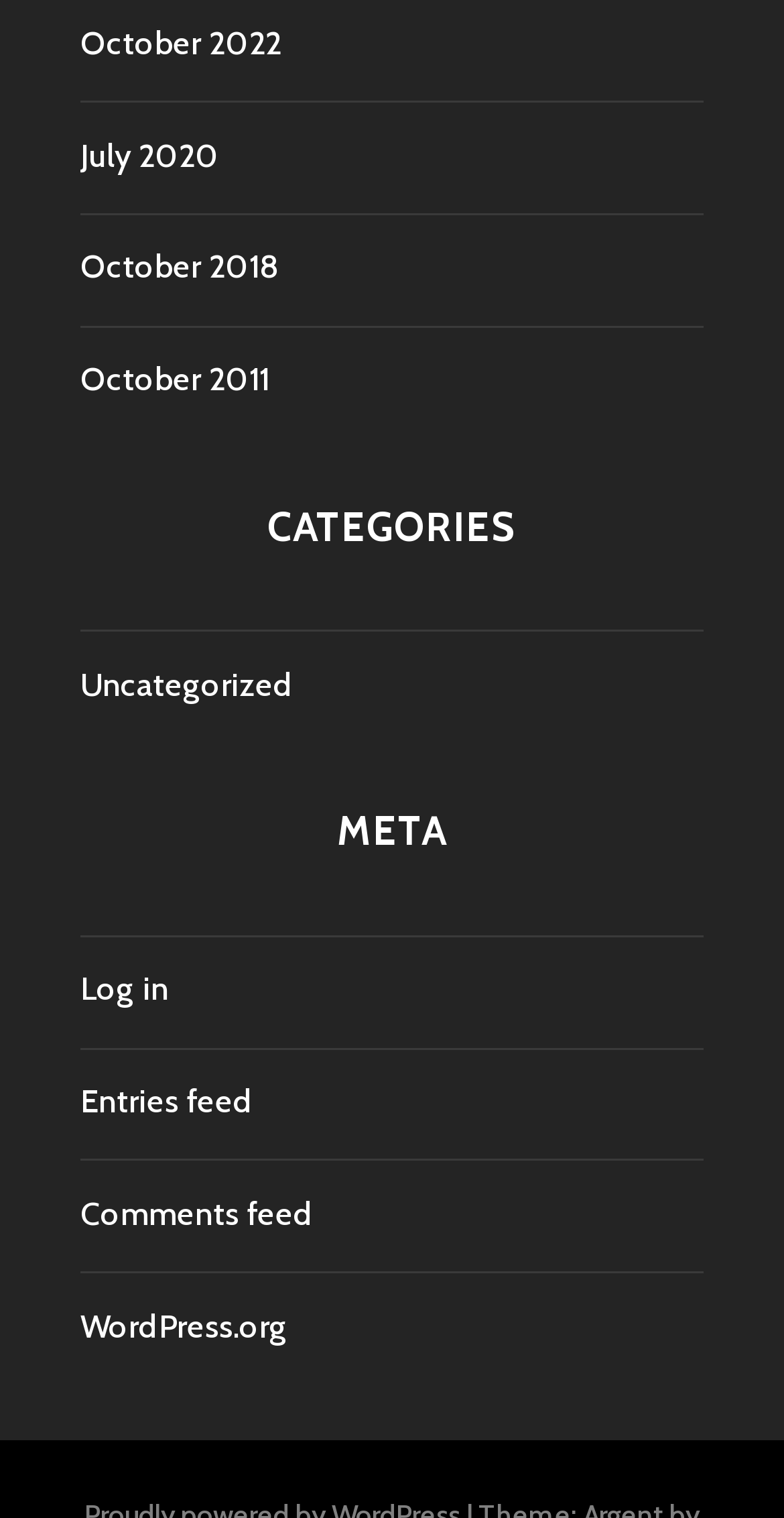What are the categories listed?
Kindly give a detailed and elaborate answer to the question.

The webpage has a heading 'CATEGORIES' which suggests that the links below it are categorized. The links are 'October 2022', 'July 2020', 'October 2018', 'October 2011', and 'Uncategorized'.